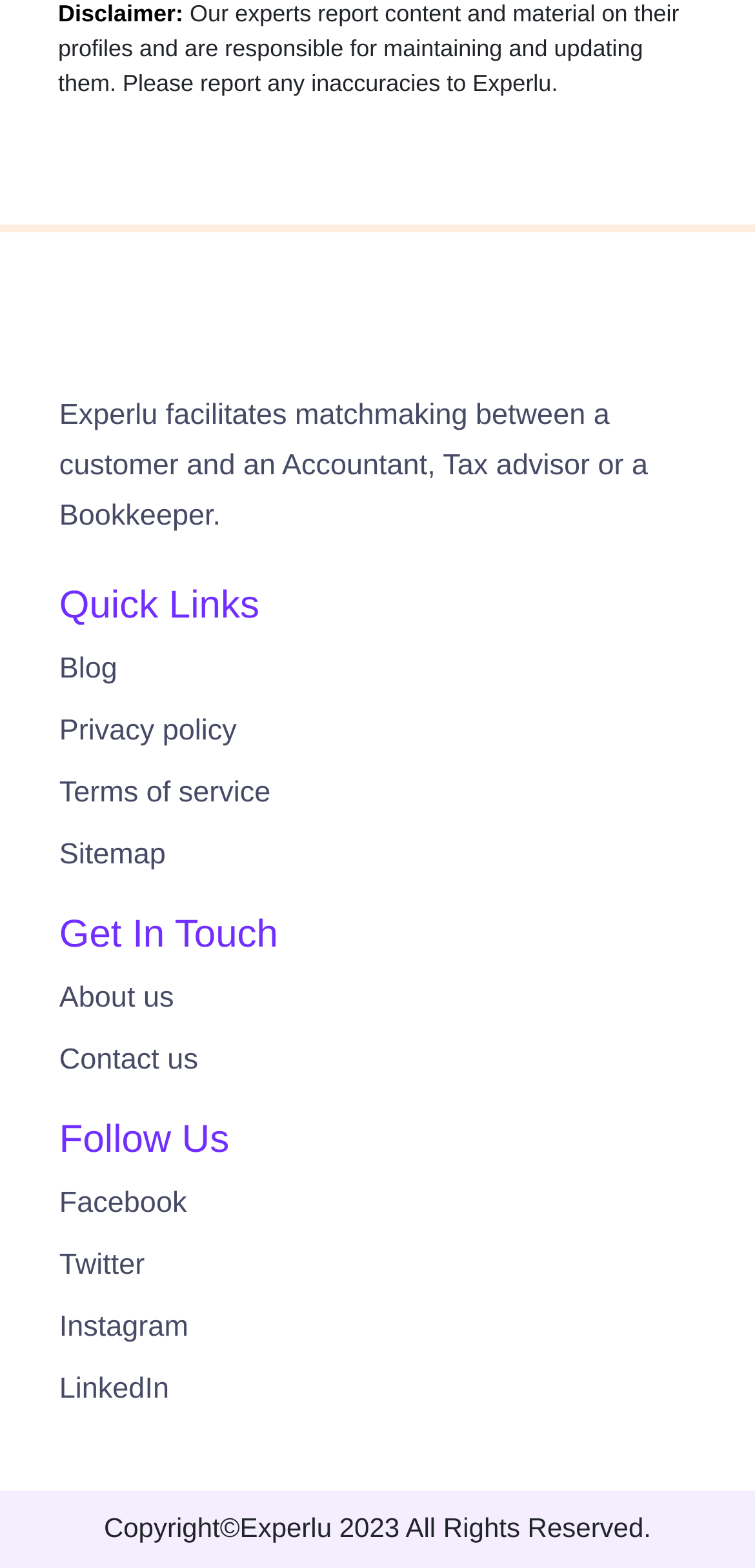Pinpoint the bounding box coordinates of the clickable area needed to execute the instruction: "Follow on Facebook". The coordinates should be specified as four float numbers between 0 and 1, i.e., [left, top, right, bottom].

[0.078, 0.757, 0.247, 0.778]